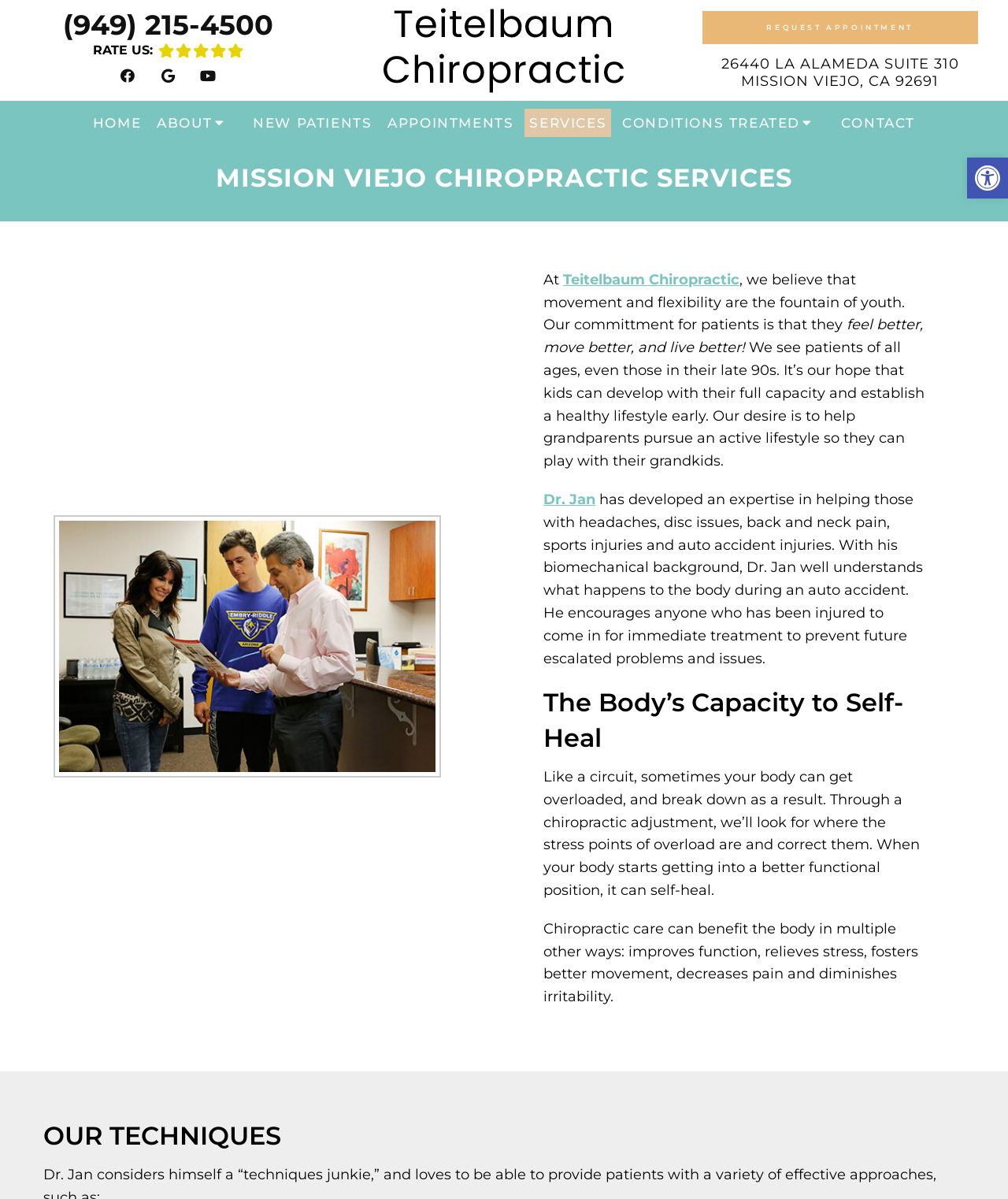What is the address of Teitelbaum Chiropractic?
From the image, respond using a single word or phrase.

26440 LA ALAMEDA SUITE 310 MISSION VIEJO, CA 92691